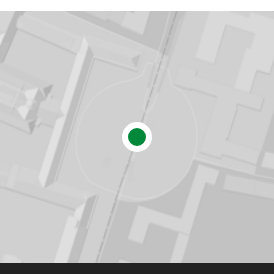Carefully observe the image and respond to the question with a detailed answer:
What is the purpose of the map?

The caption explains that the map serves as a navigational guide for participants and visitors seeking to explore the intellectually rich environment surrounding the Center for Advanced Studies, which hosted a workshop recently led by Dr. Klaus Dolag and Jenny Sorce, Ph.D. from the CAS Research Group.